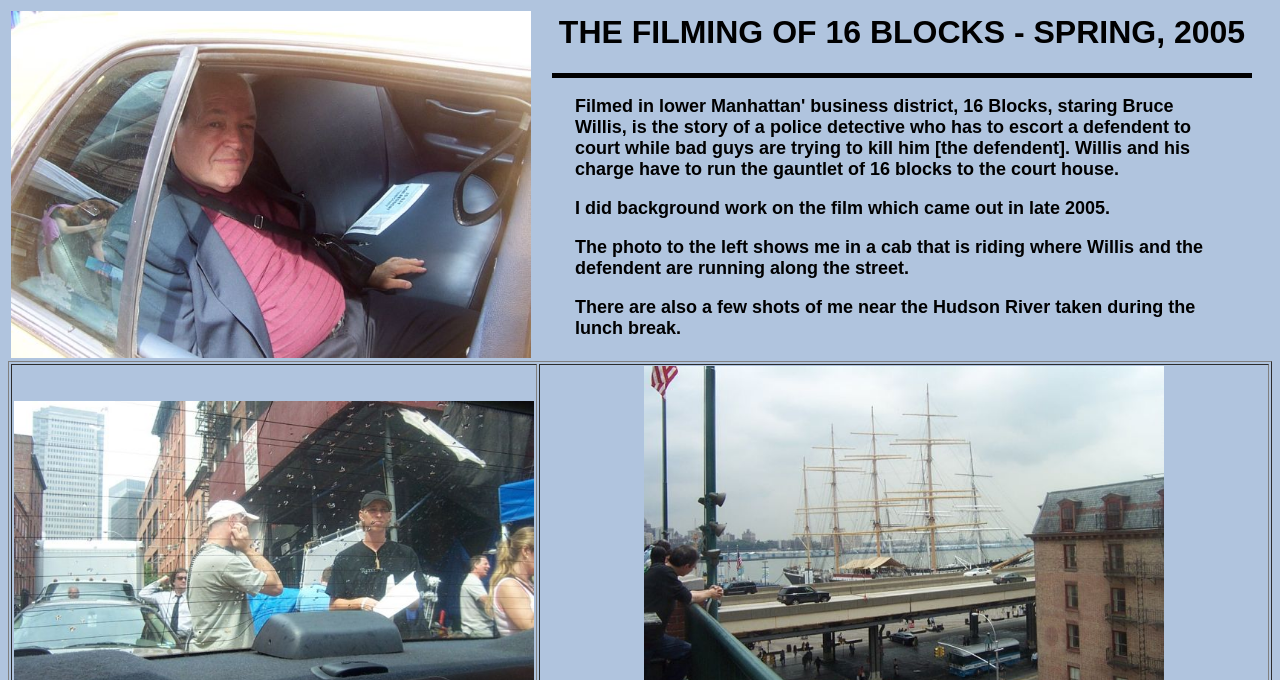Who are the main characters in the film?
Look at the image and answer the question using a single word or phrase.

Willis and the defendant